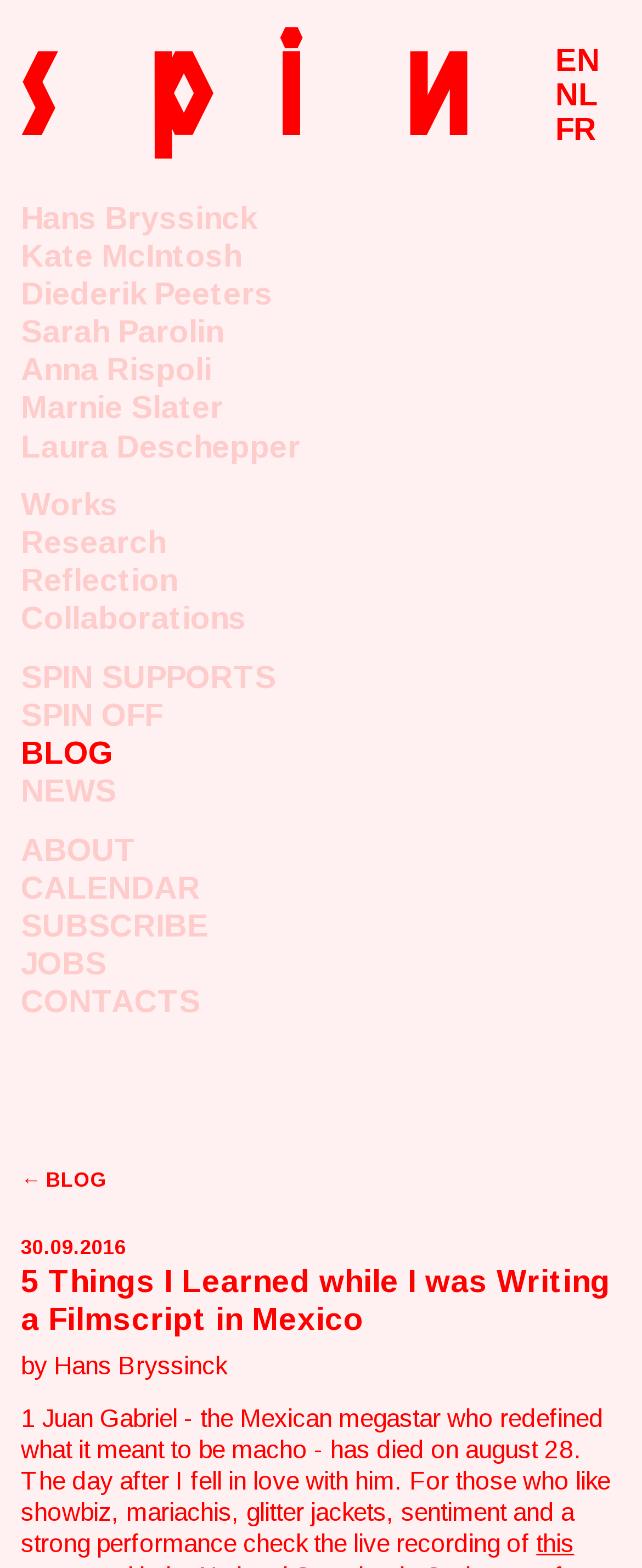How many languages can the website be translated to?
Provide a well-explained and detailed answer to the question.

I looked for the language selection links and found 'EN', 'NL', and 'FR', which means the website can be translated to 3 languages.